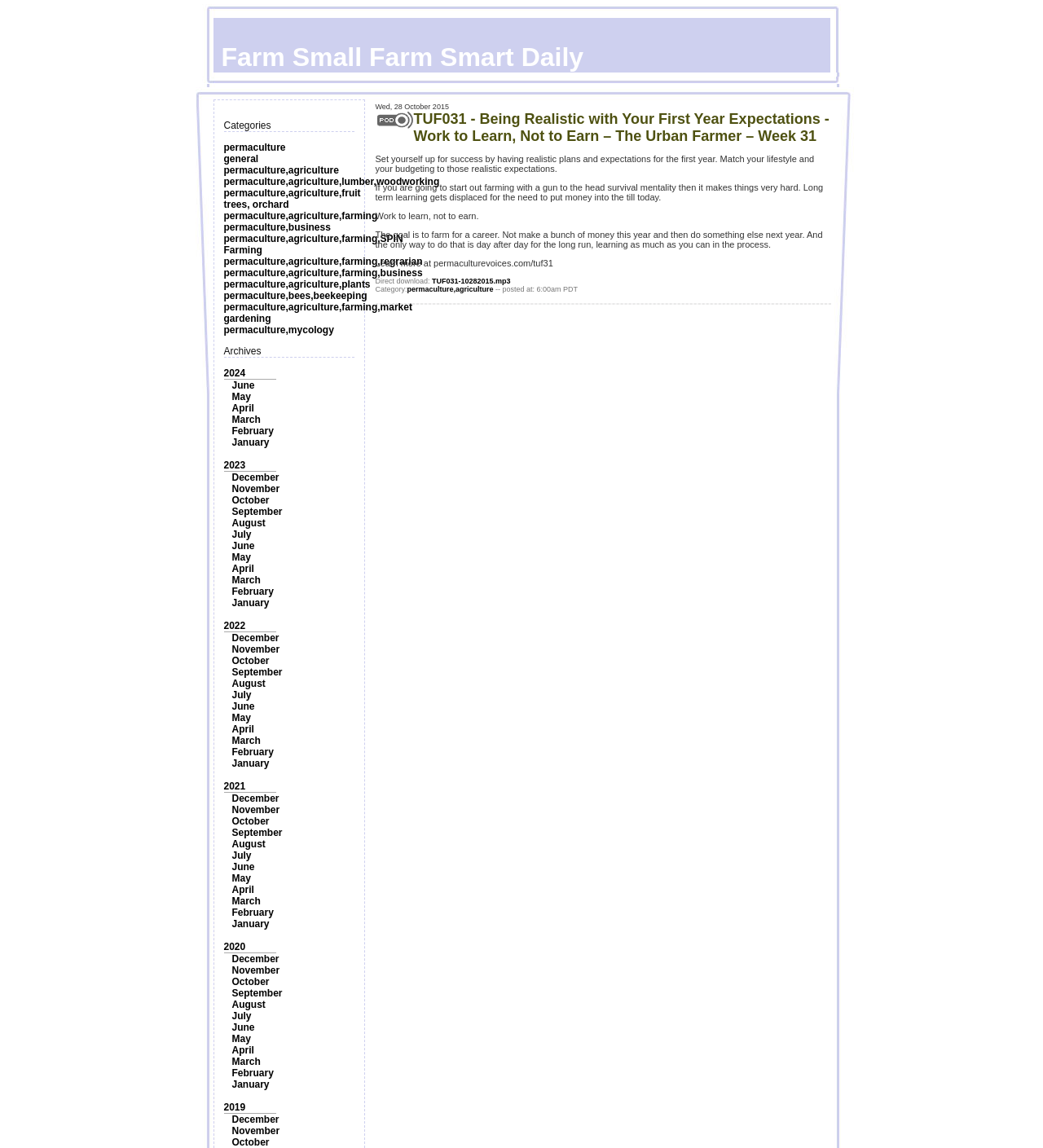Identify the bounding box coordinates for the UI element described as follows: permaculture,agriculture,fruit trees, orchard. Use the format (top-left x, top-left y, bottom-right x, bottom-right y) and ensure all values are floating point numbers between 0 and 1.

[0.214, 0.163, 0.346, 0.183]